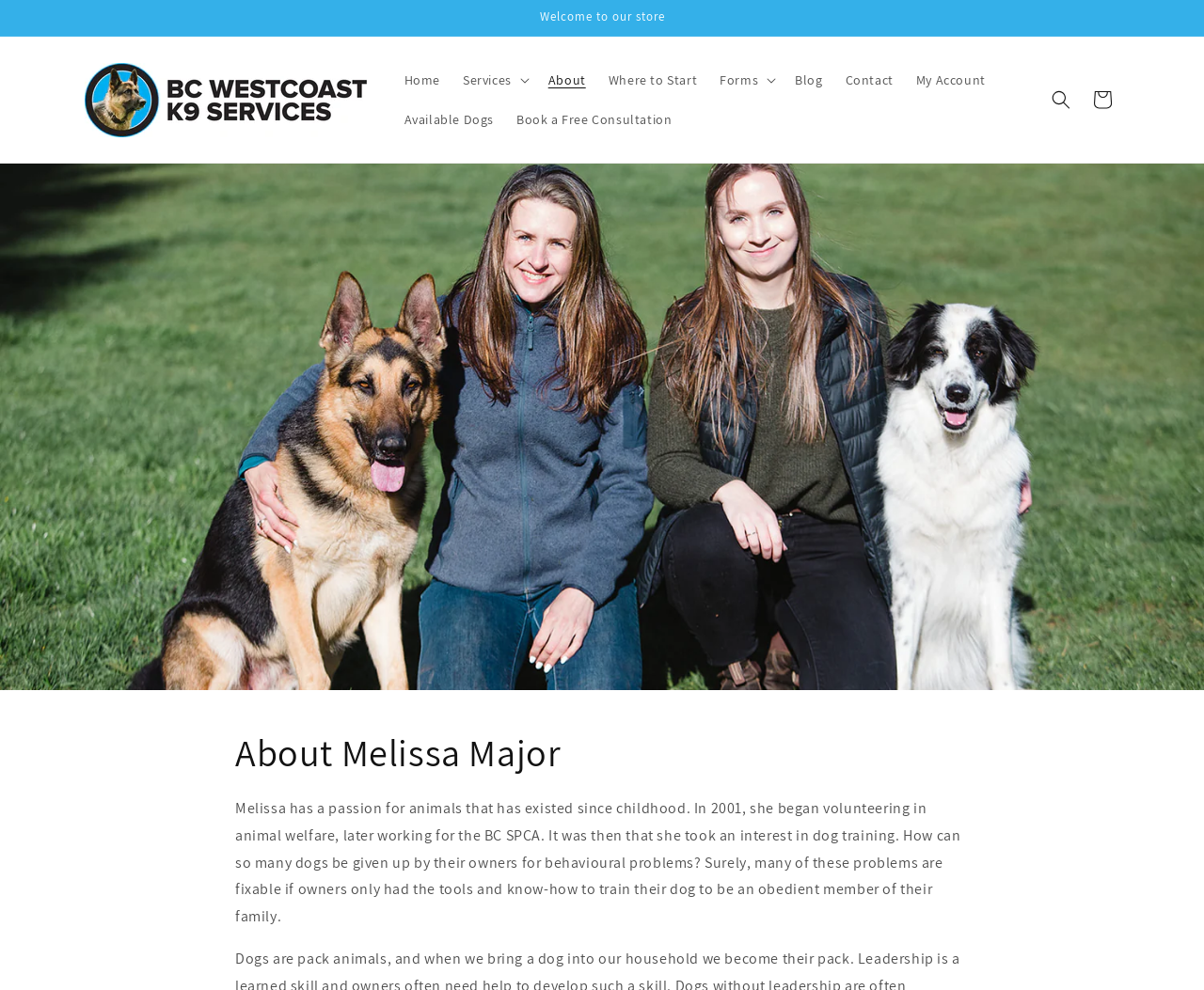Create an in-depth description of the webpage, covering main sections.

This webpage is about BC Westcoast K9 Services, a dog training service located in Langley, BC. At the top of the page, there is an announcement section with a brief welcome message. Below it, there is a logo of BC Westcoast K9 Services, which is an image linked to the homepage. 

To the right of the logo, there is a navigation menu with links to different sections of the website, including Home, About, Where to Start, Services, Forms, Blog, Contact, My Account, and Available Dogs. Below the navigation menu, there is a call-to-action button to book a free consultation.

On the lower half of the page, there is a section dedicated to the biography of Melissa Major, the founder of BC Westcoast K9 Services. The section starts with a heading that reads "About Melissa Major" and is followed by a paragraph of text that describes her passion for animals, her experience in animal welfare, and her interest in dog training.